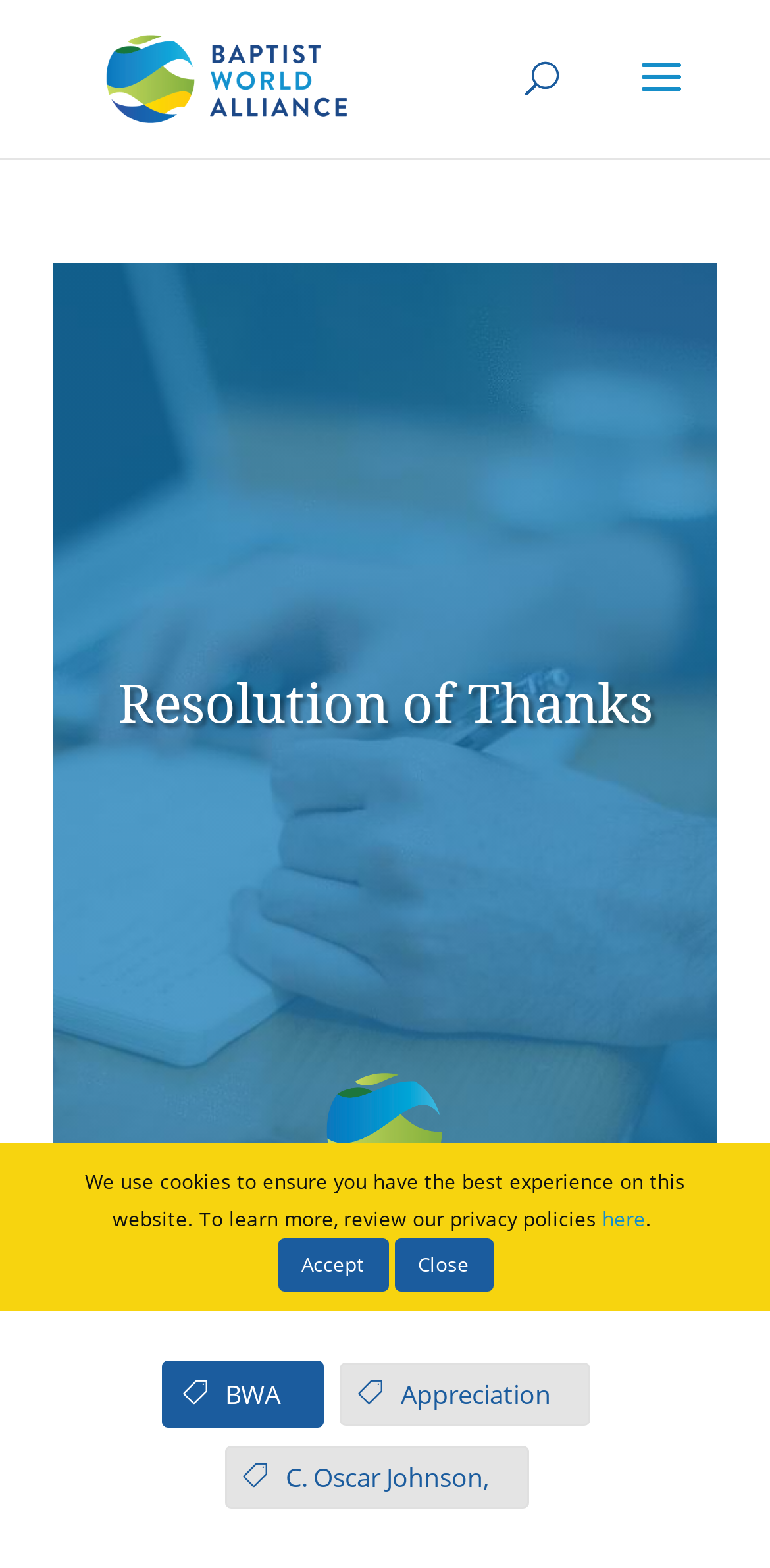What is the name of the pastor?
Please give a detailed and elaborate answer to the question.

The name of the pastor can be determined by looking at the link element with the text 'C. Oscar Johnson,' at the bottom of the webpage, which suggests that this is the name of the pastor being referred to.